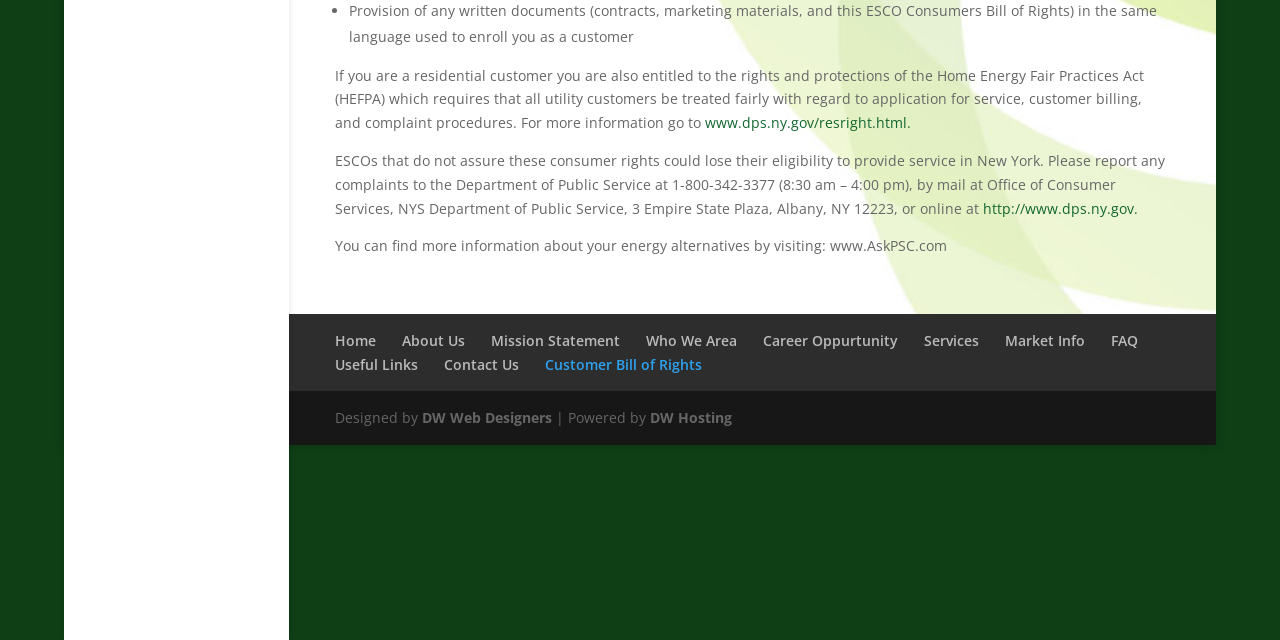Predict the bounding box of the UI element based on the description: "Customer Bill of Rights". The coordinates should be four float numbers between 0 and 1, formatted as [left, top, right, bottom].

[0.426, 0.554, 0.549, 0.584]